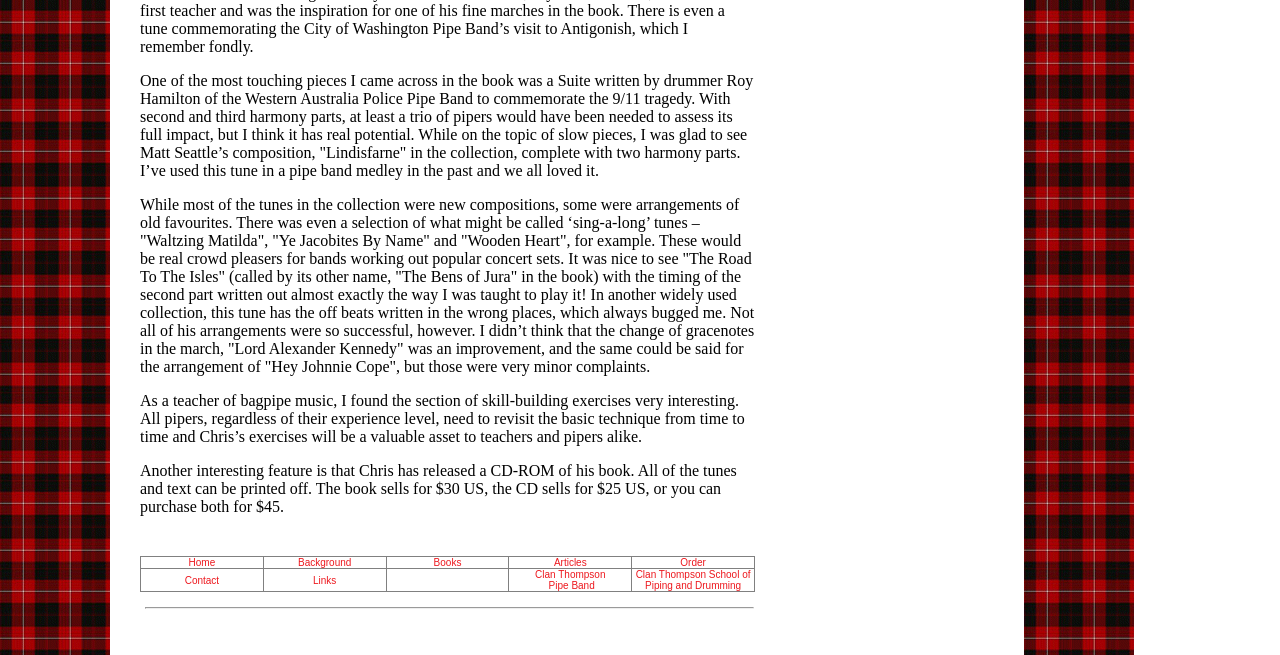What is the first menu item?
Using the image, provide a concise answer in one word or a short phrase.

Home